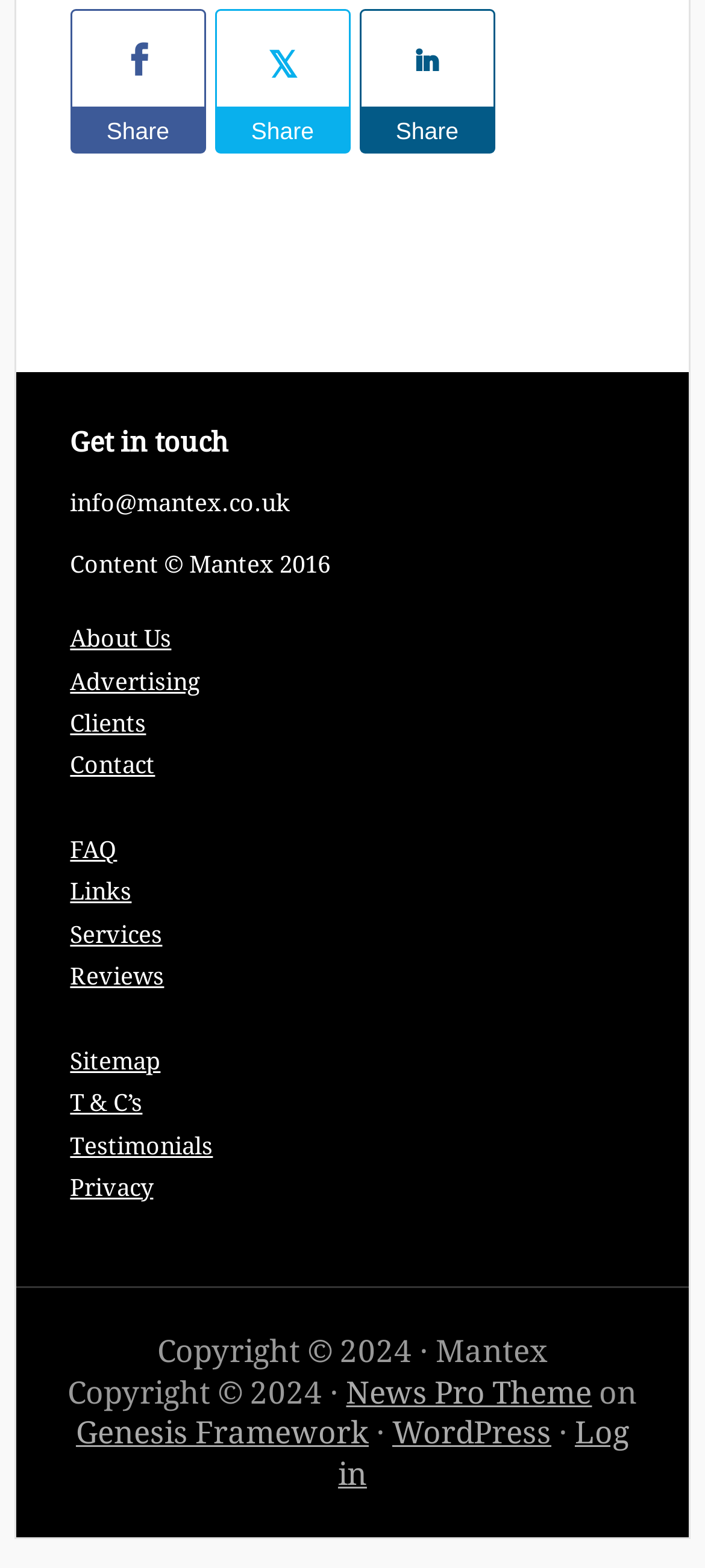Please identify the bounding box coordinates of the element's region that should be clicked to execute the following instruction: "Get in touch". The bounding box coordinates must be four float numbers between 0 and 1, i.e., [left, top, right, bottom].

[0.099, 0.272, 0.9, 0.292]